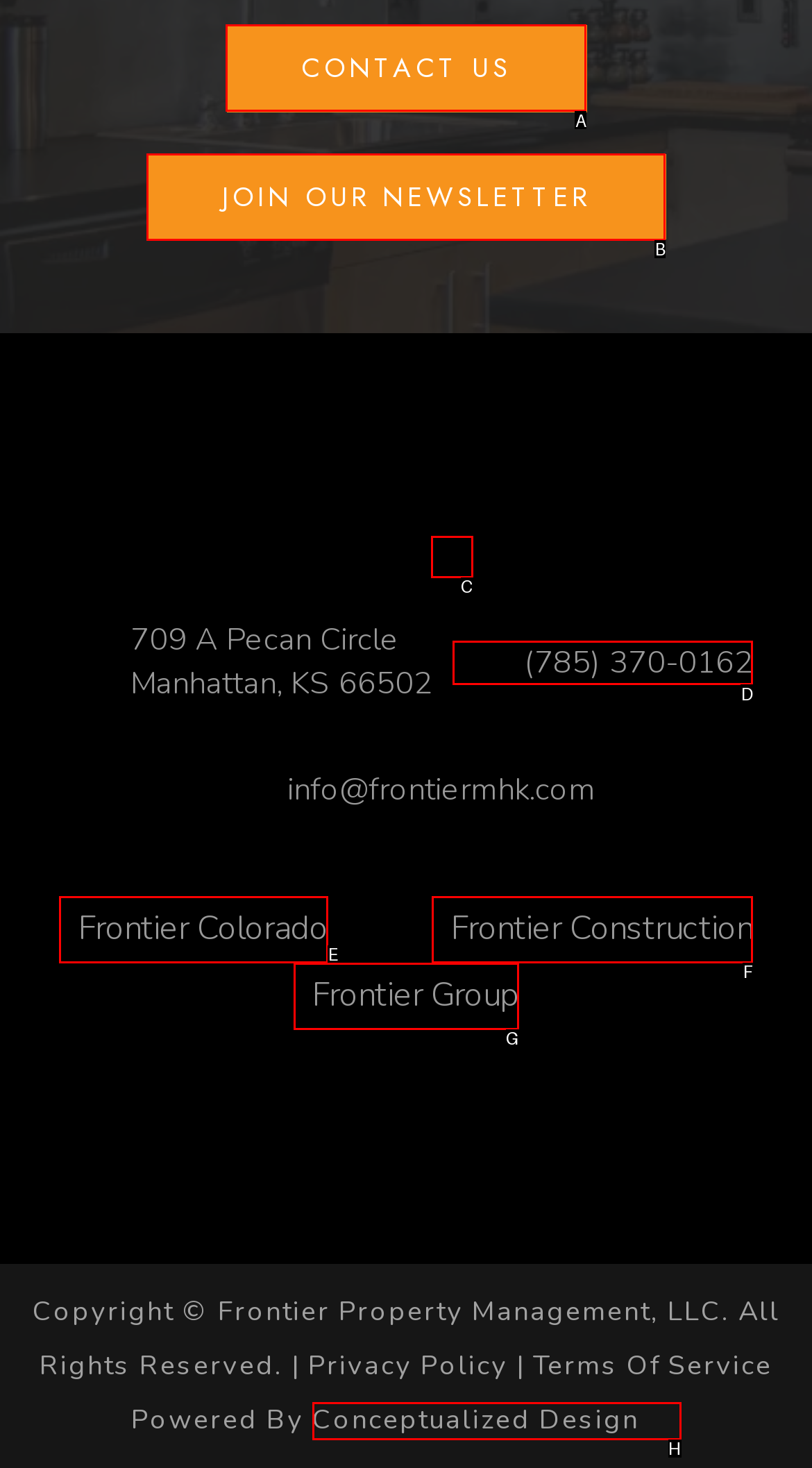Out of the given choices, which letter corresponds to the UI element required to Contact us? Answer with the letter.

A